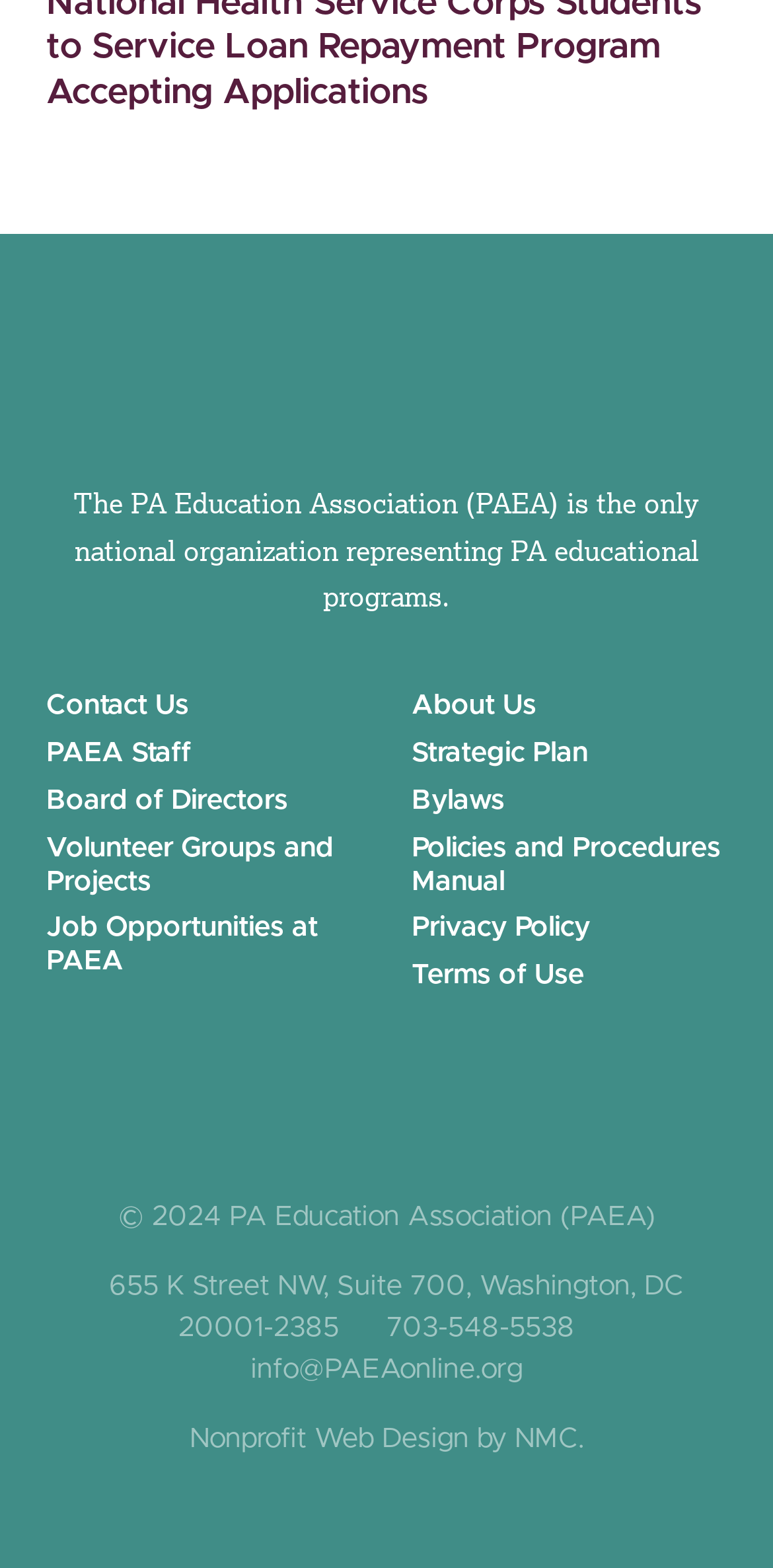Please specify the coordinates of the bounding box for the element that should be clicked to carry out this instruction: "Visit the Contact Us page". The coordinates must be four float numbers between 0 and 1, formatted as [left, top, right, bottom].

[0.06, 0.442, 0.245, 0.459]